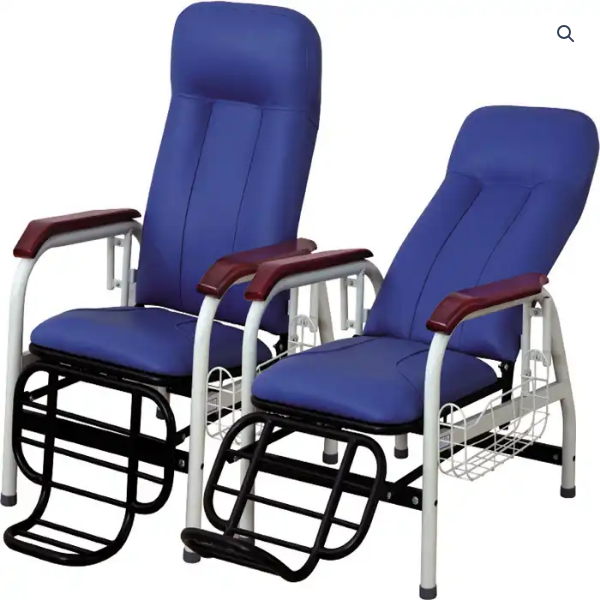Reply to the question with a single word or phrase:
What is the purpose of the adjustable footrests?

to accommodate various patient needs